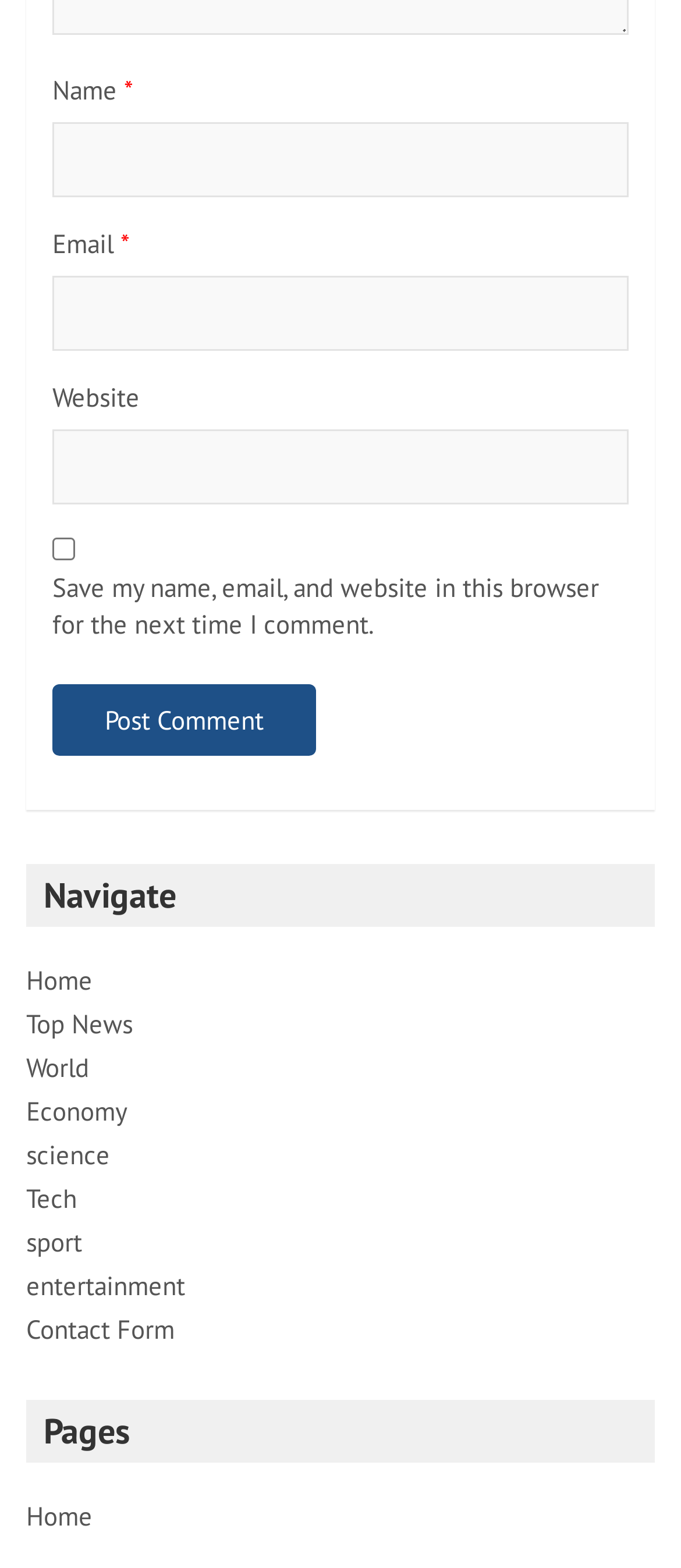Please find the bounding box coordinates in the format (top-left x, top-left y, bottom-right x, bottom-right y) for the given element description. Ensure the coordinates are floating point numbers between 0 and 1. Description: parent_node: Name * name="author"

[0.077, 0.078, 0.923, 0.126]